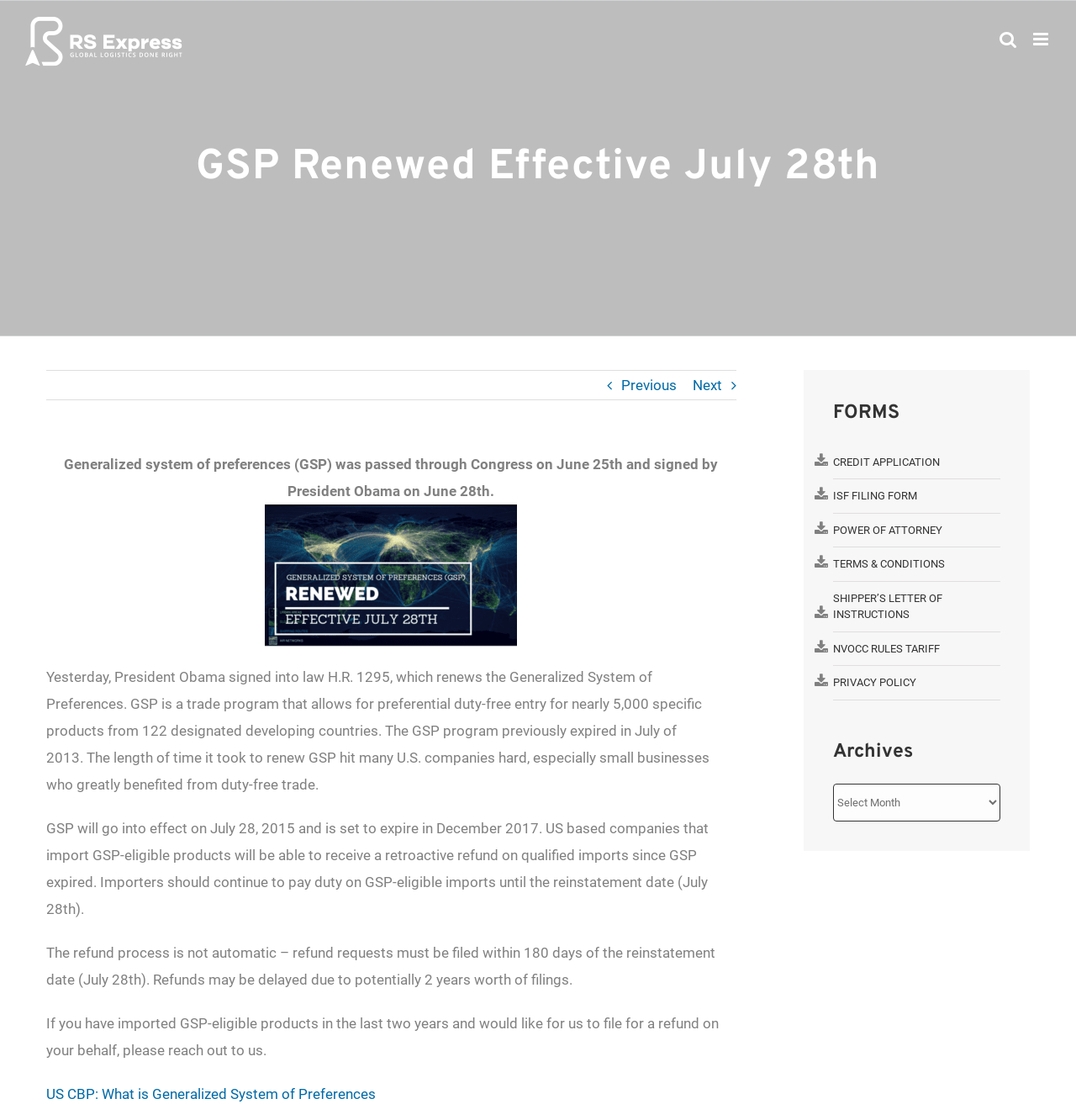Locate the bounding box coordinates of the clickable region to complete the following instruction: "Go to previous page."

[0.577, 0.331, 0.629, 0.357]